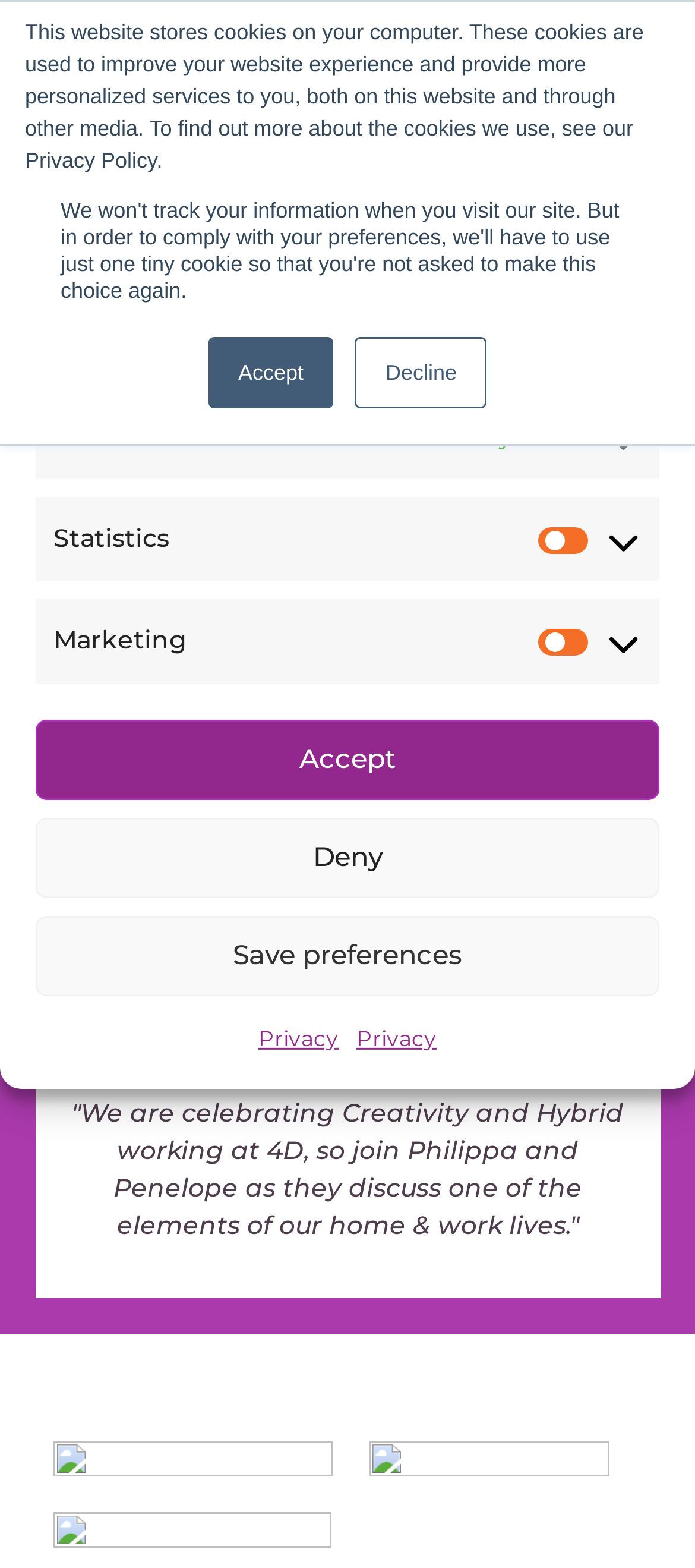Please indicate the bounding box coordinates for the clickable area to complete the following task: "Click the log in button". The coordinates should be specified as four float numbers between 0 and 1, i.e., [left, top, right, bottom].

[0.255, 0.012, 0.522, 0.037]